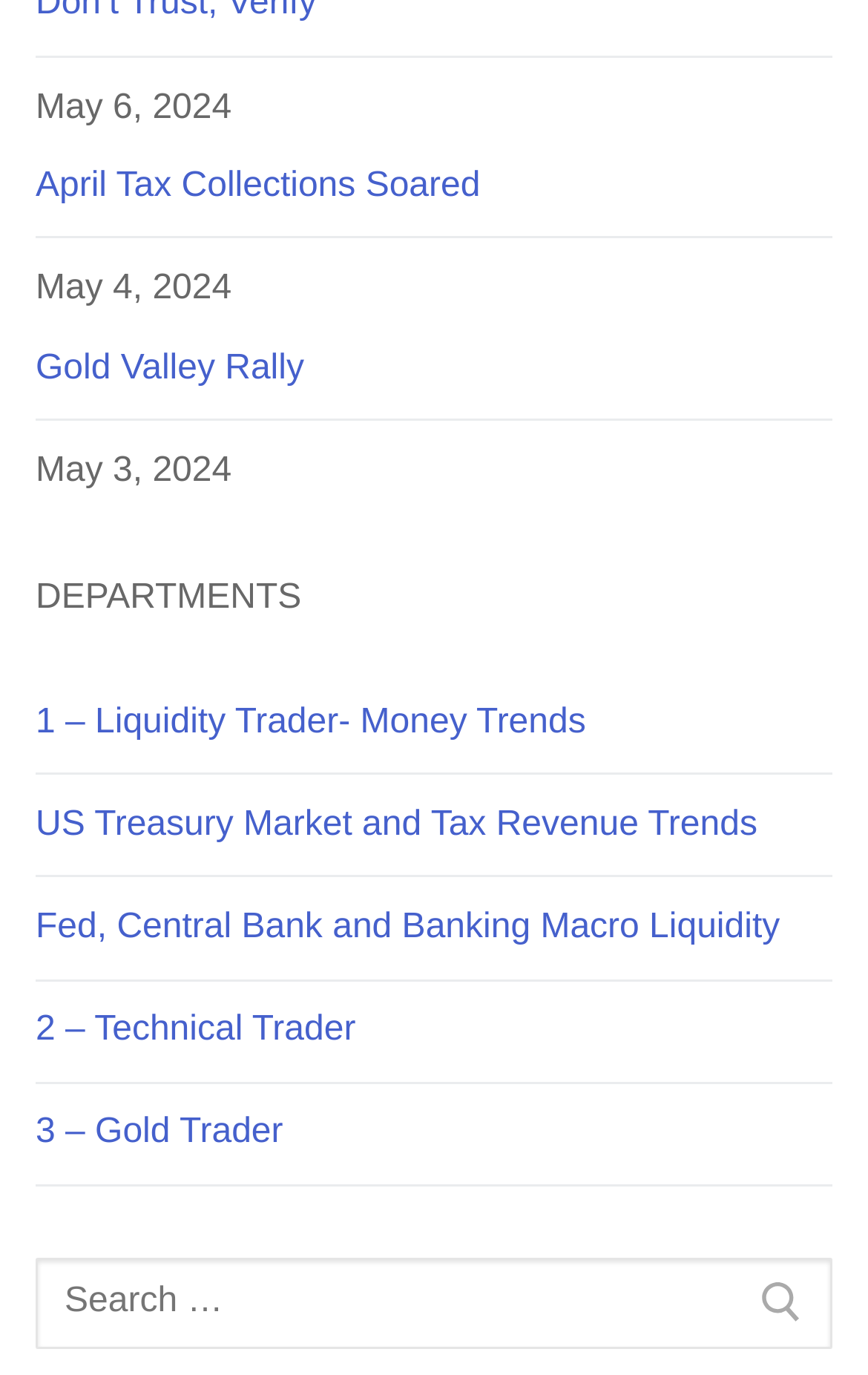What is the purpose of the search box?
Using the image provided, answer with just one word or phrase.

To search for something